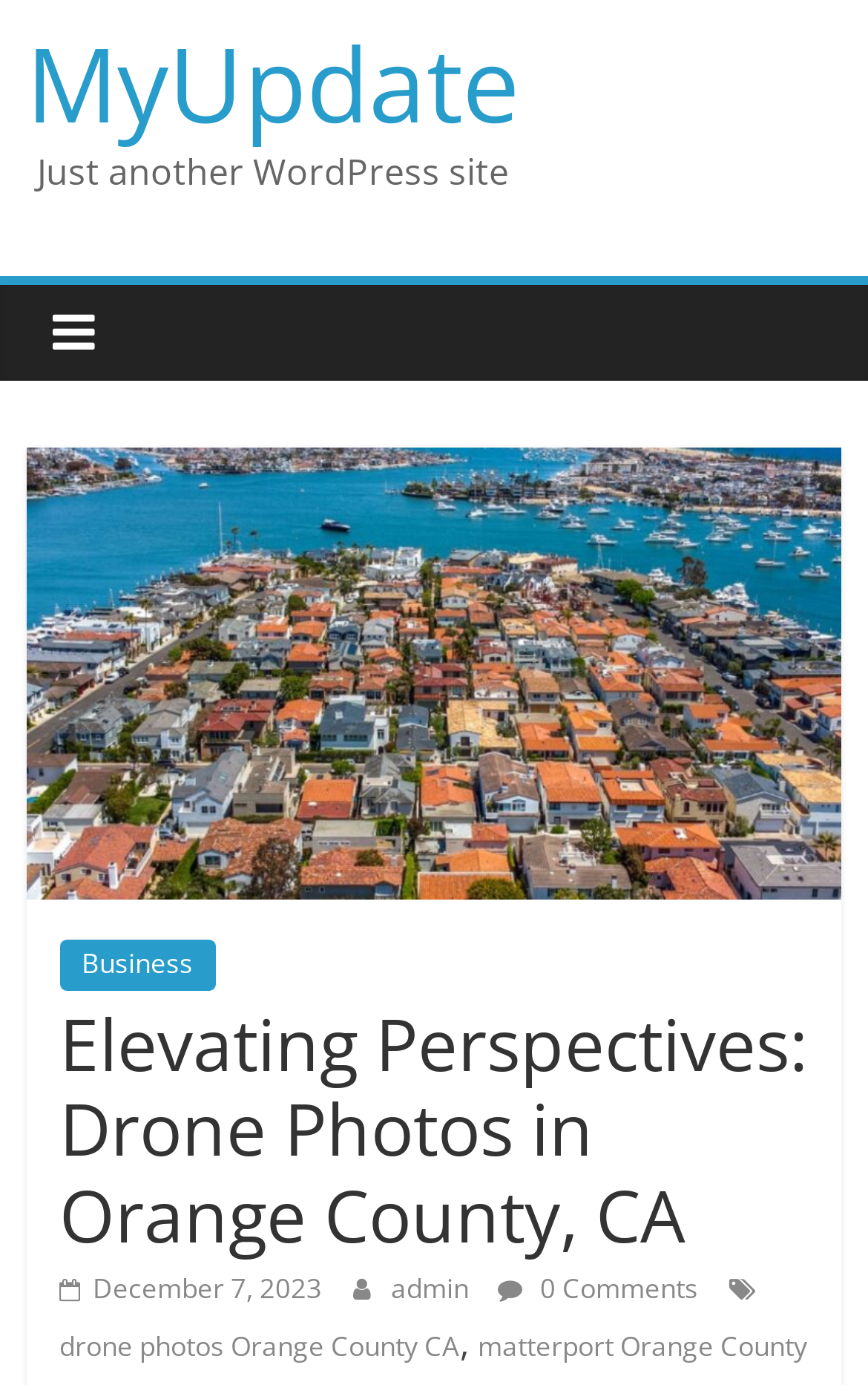Using the description: "0 Comments", identify the bounding box of the corresponding UI element in the screenshot.

[0.574, 0.917, 0.804, 0.944]